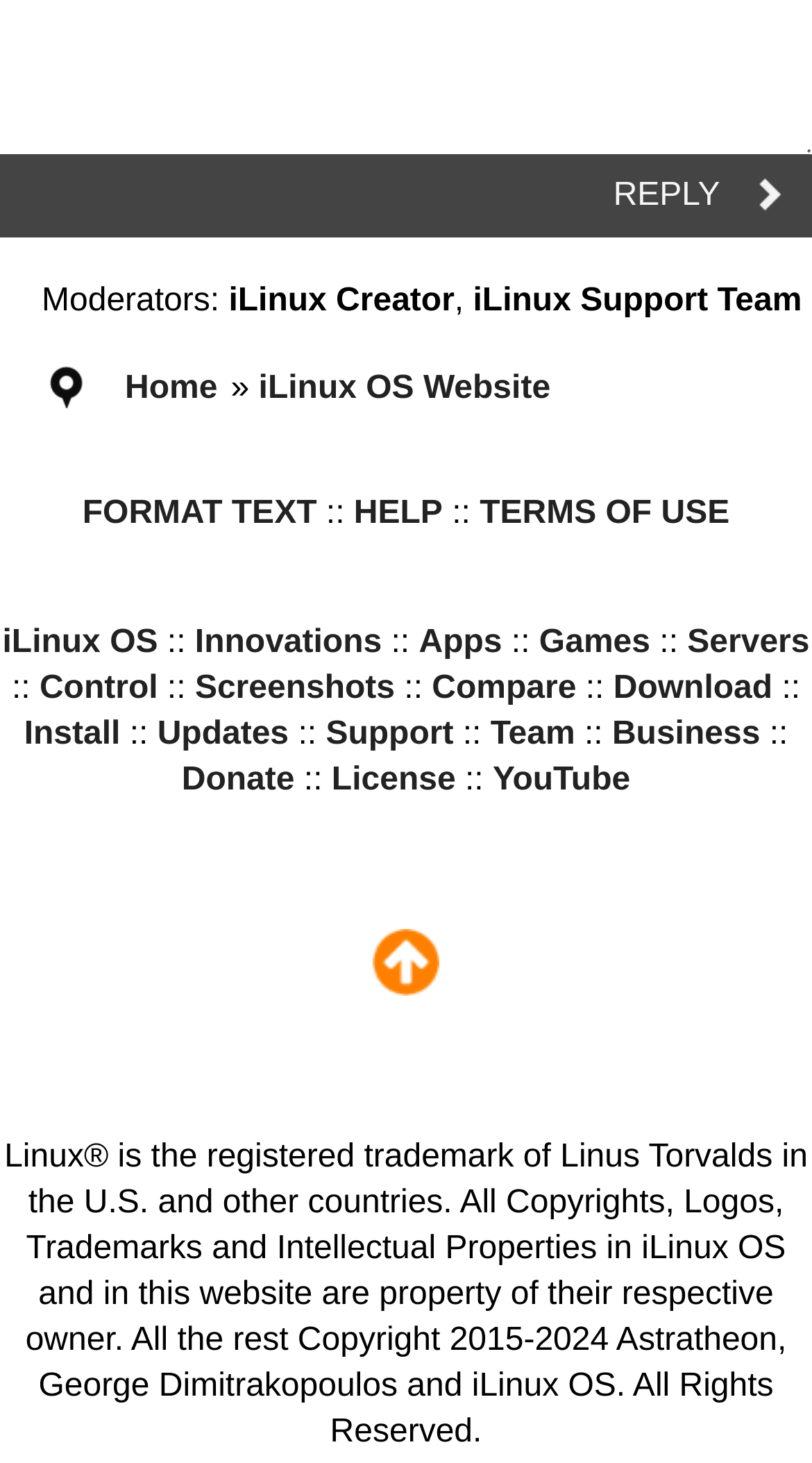Answer the following in one word or a short phrase: 
What is the relationship between Linux and iLinux OS?

iLinux OS is not Linux